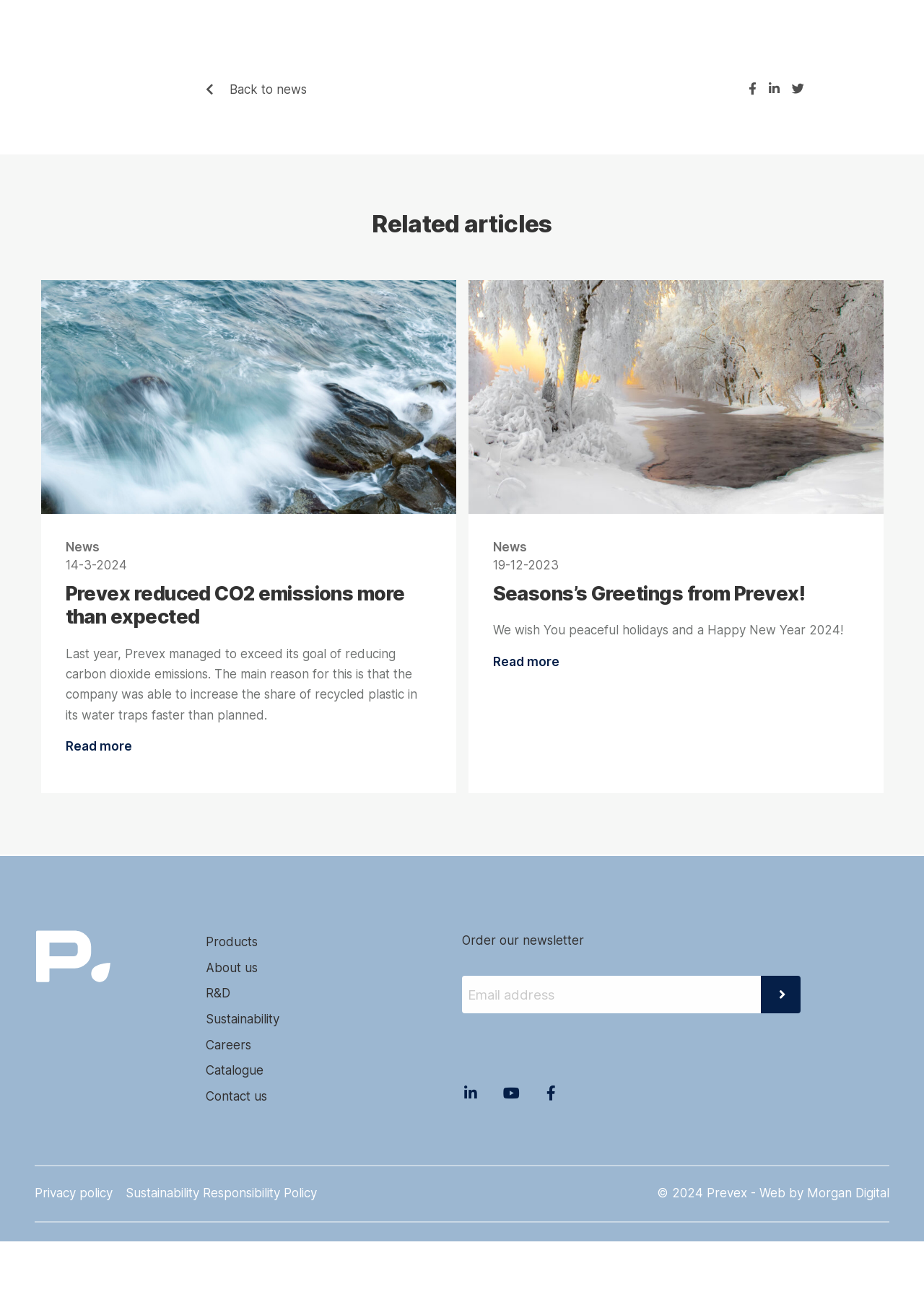What is the purpose of the textbox?
Please use the image to deliver a detailed and complete answer.

The textbox is used to input an email address, as indicated by the label 'Email address' and the requirement for it to be filled in.